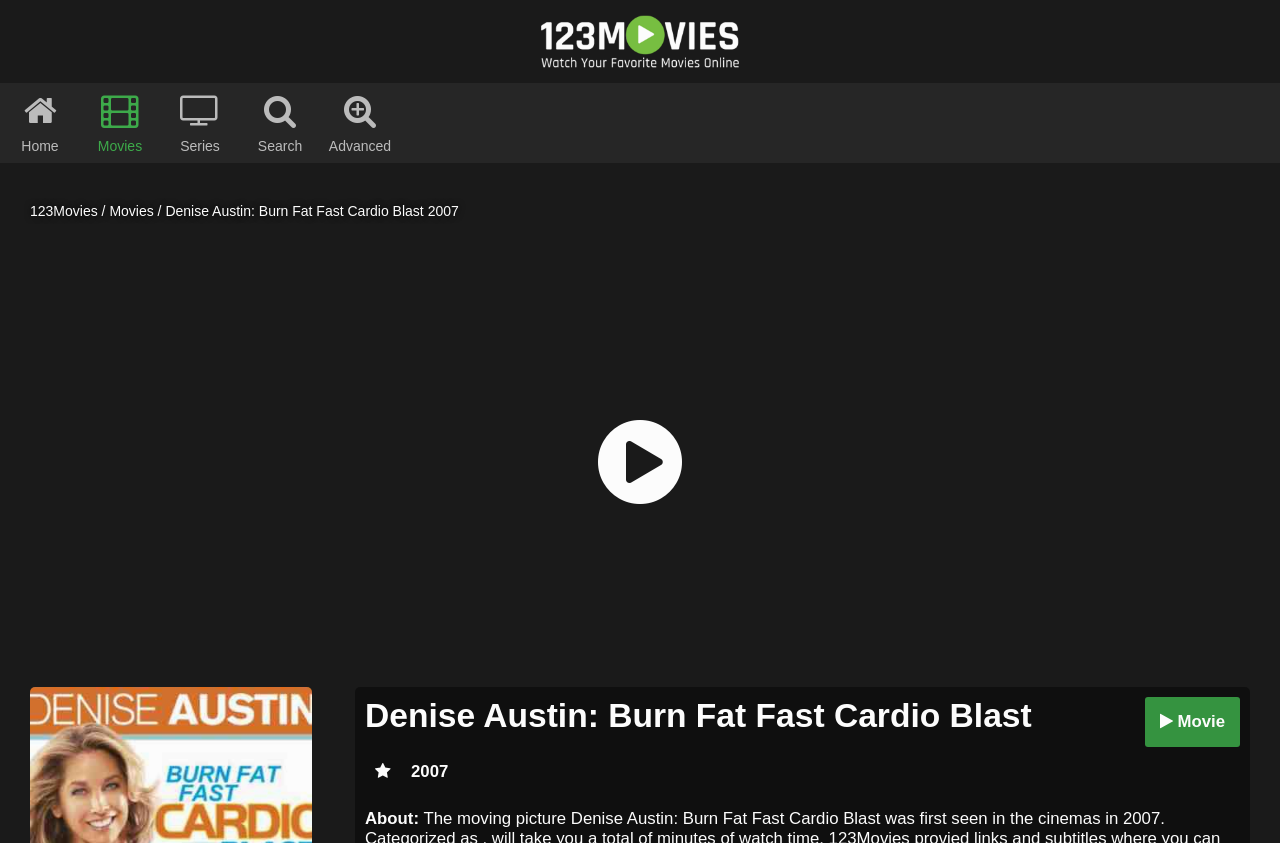Identify and extract the heading text of the webpage.

Denise Austin: Burn Fat Fast Cardio Blast